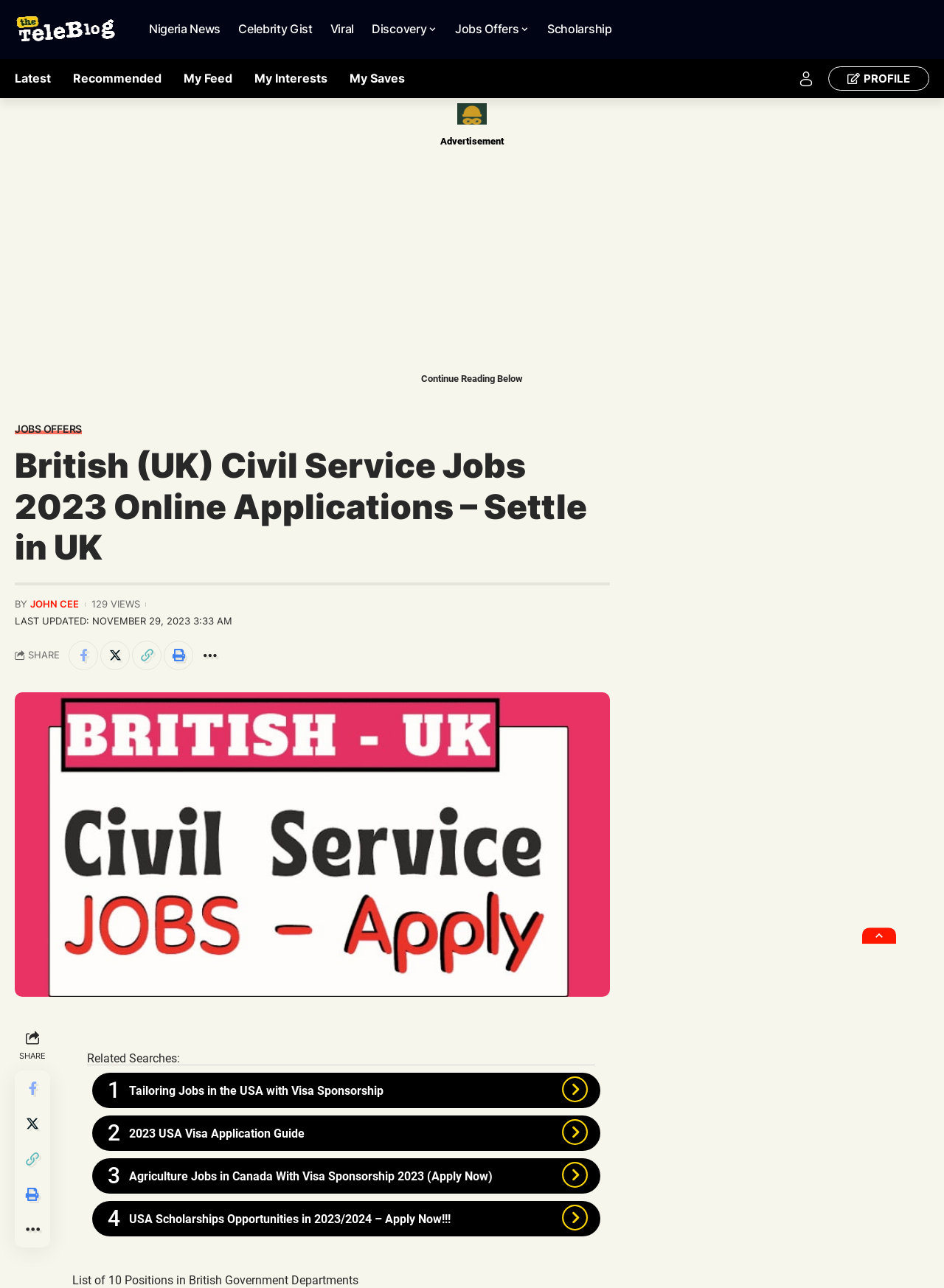What is the name of the website?
Use the information from the screenshot to give a comprehensive response to the question.

I determined the name of the website by looking at the root element, which has a focused attribute set to true, and its text content is 'British (UK) Civil Service Jobs 2023 Online Applications – Settle in UK | TheTeleBlog'. The last part of the text content, 'TheTeleBlog', is likely the name of the website.